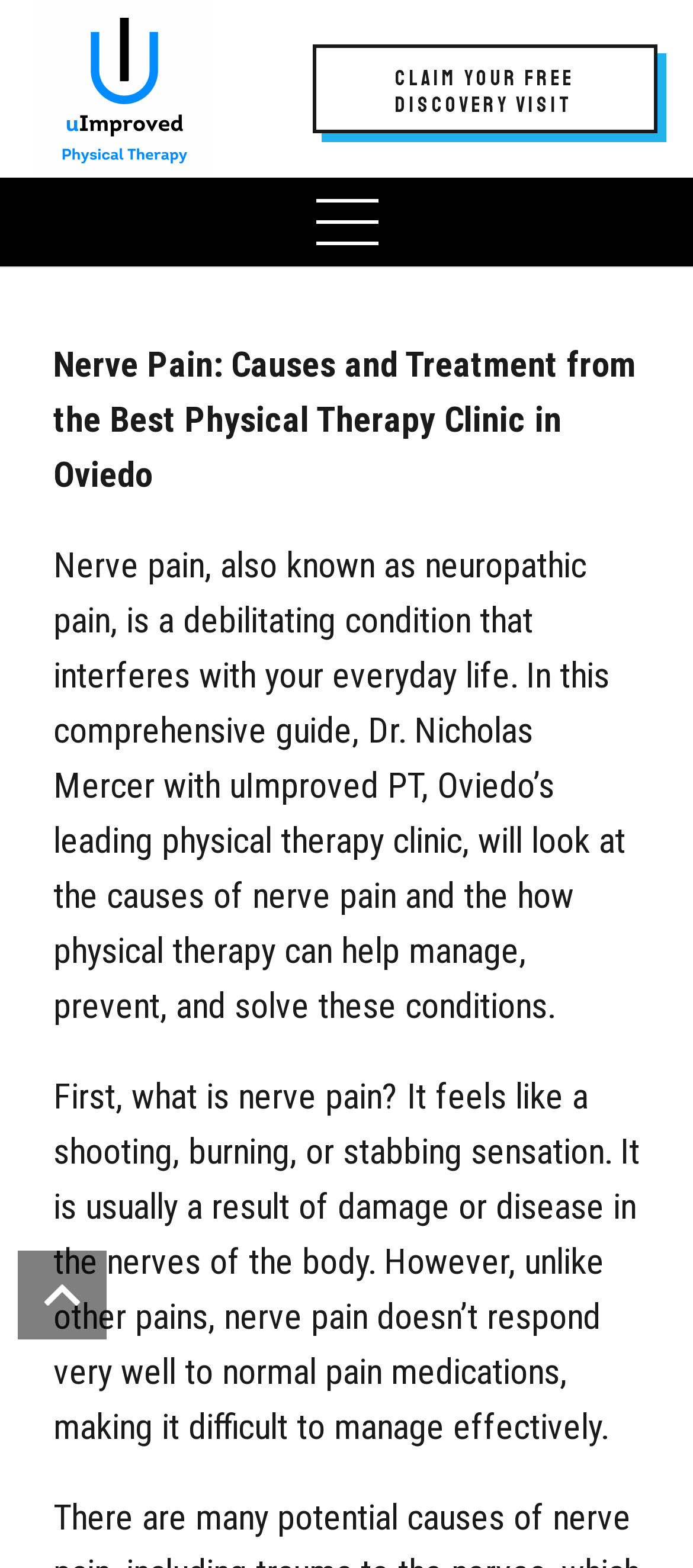Locate the bounding box coordinates for the element described below: "Claim Your Free Discovery Visit". The coordinates must be four float values between 0 and 1, formatted as [left, top, right, bottom].

[0.451, 0.028, 0.949, 0.085]